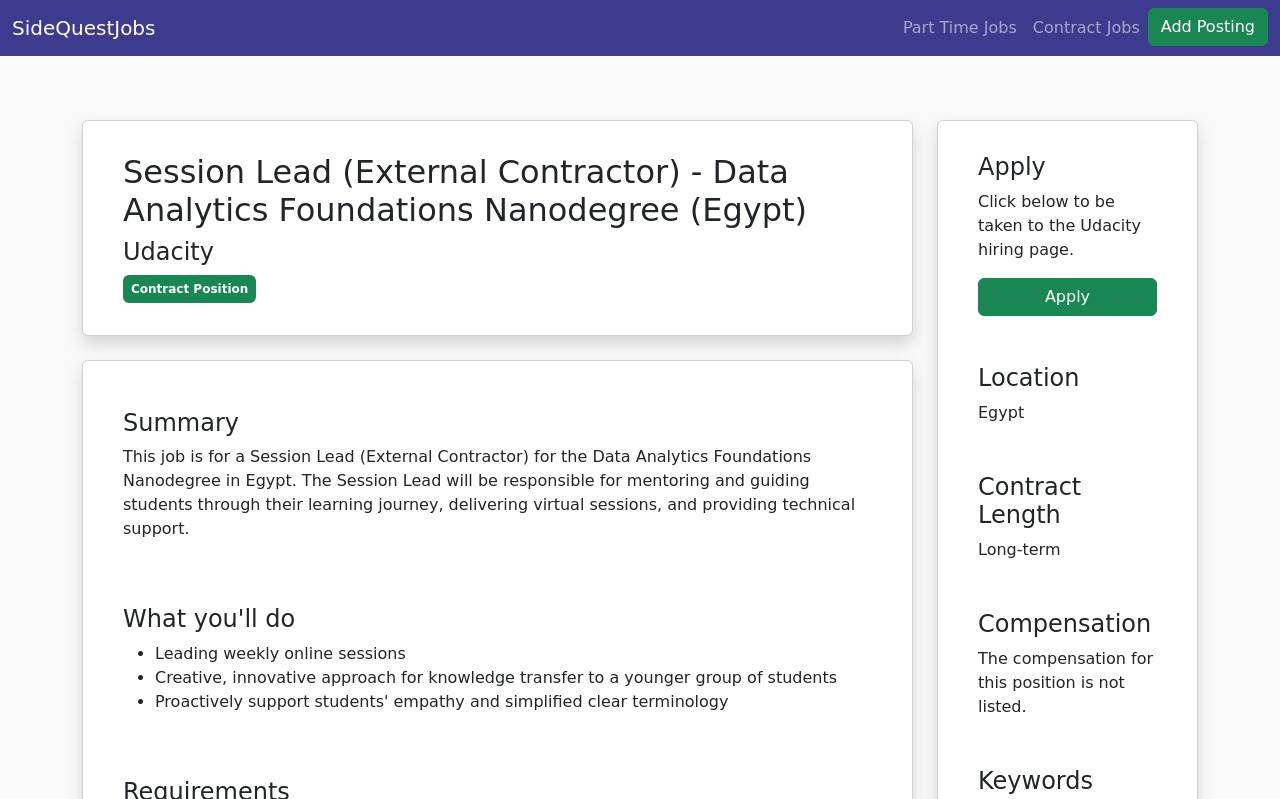What is the job title of the current job posting?
Based on the screenshot, provide your answer in one word or phrase.

Session Lead